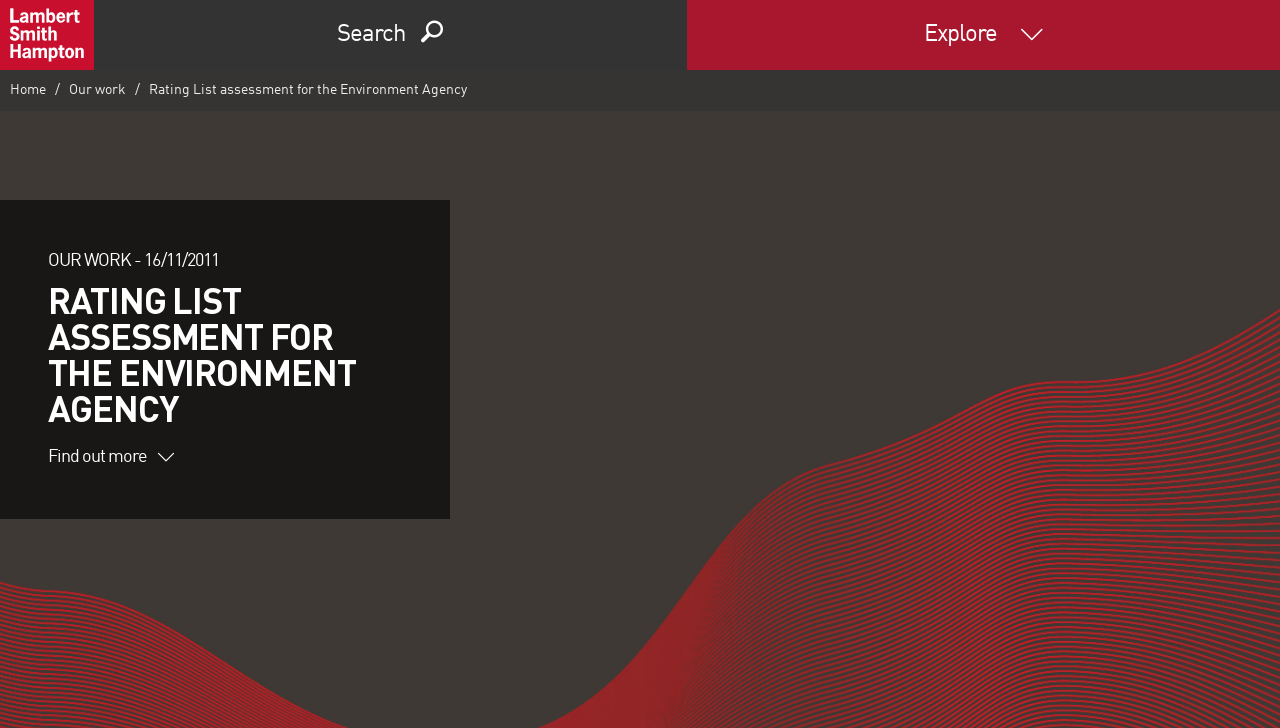Extract the primary heading text from the webpage.

RATING LIST ASSESSMENT FOR THE ENVIRONMENT AGENCY